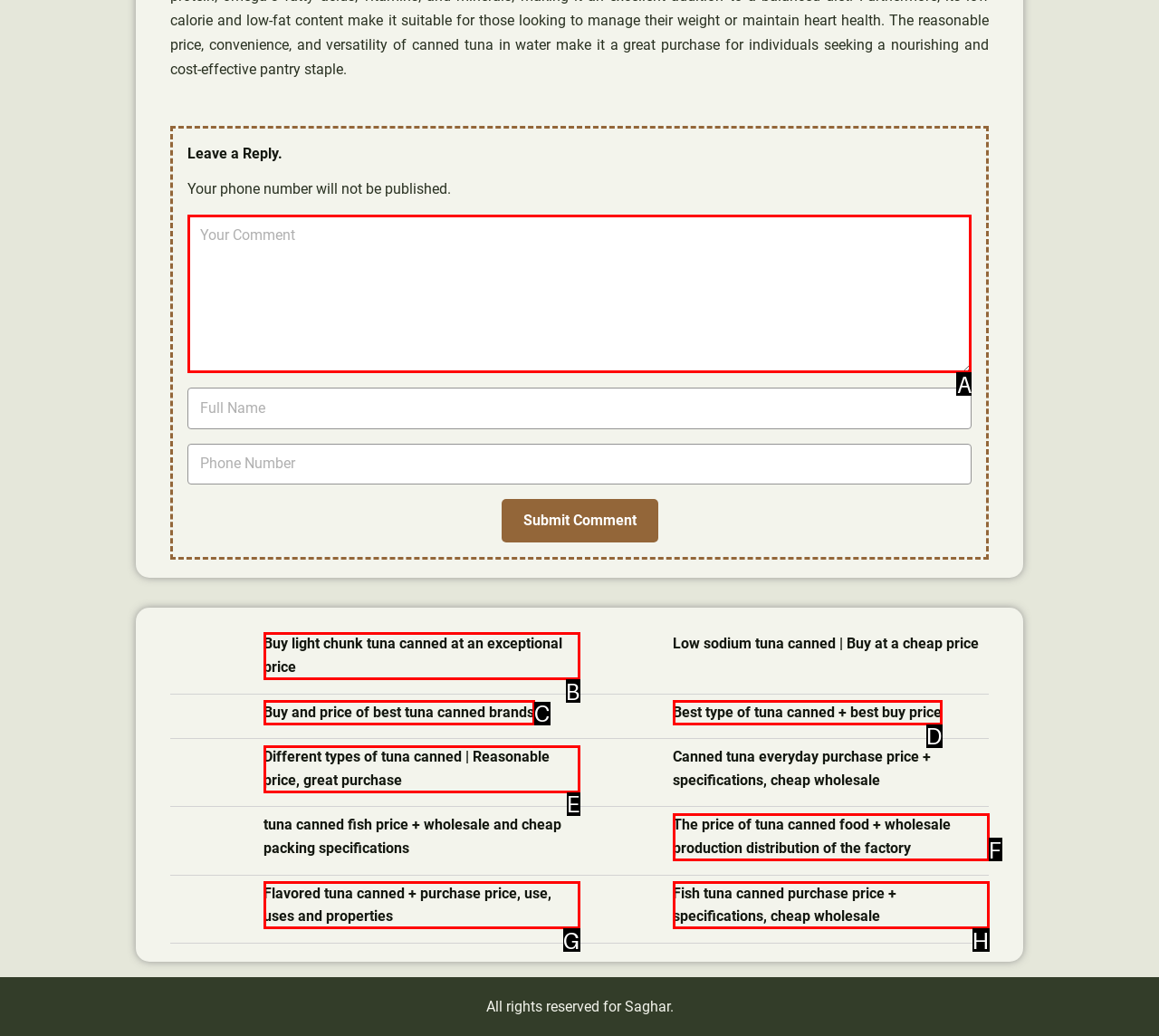Identify which HTML element to click to fulfill the following task: Leave a comment. Provide your response using the letter of the correct choice.

A